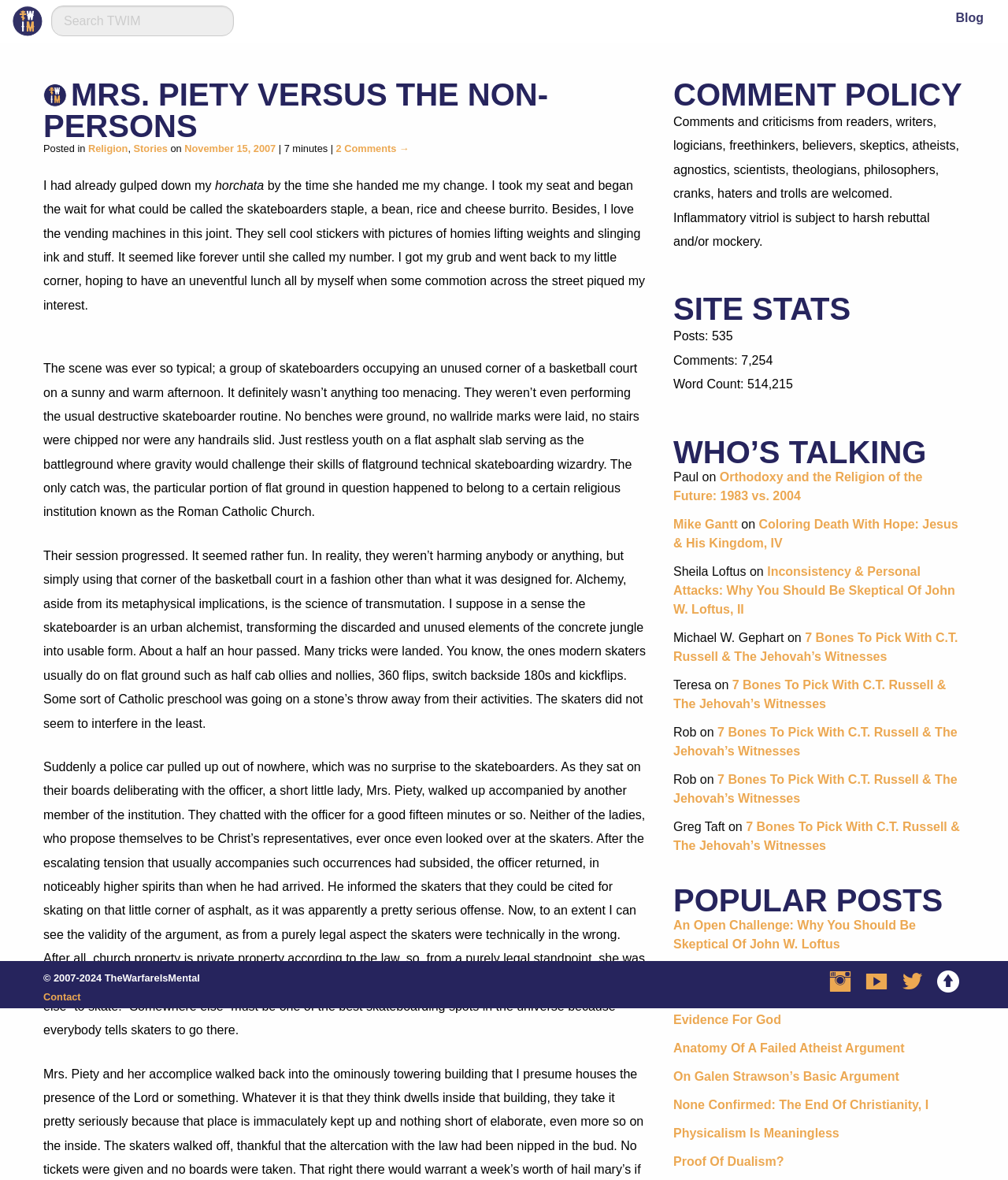Utilize the details in the image to give a detailed response to the question: What is the topic of the blog post?

I determined the answer by reading the content of the blog post, which mentions a religious institution and skateboarders.